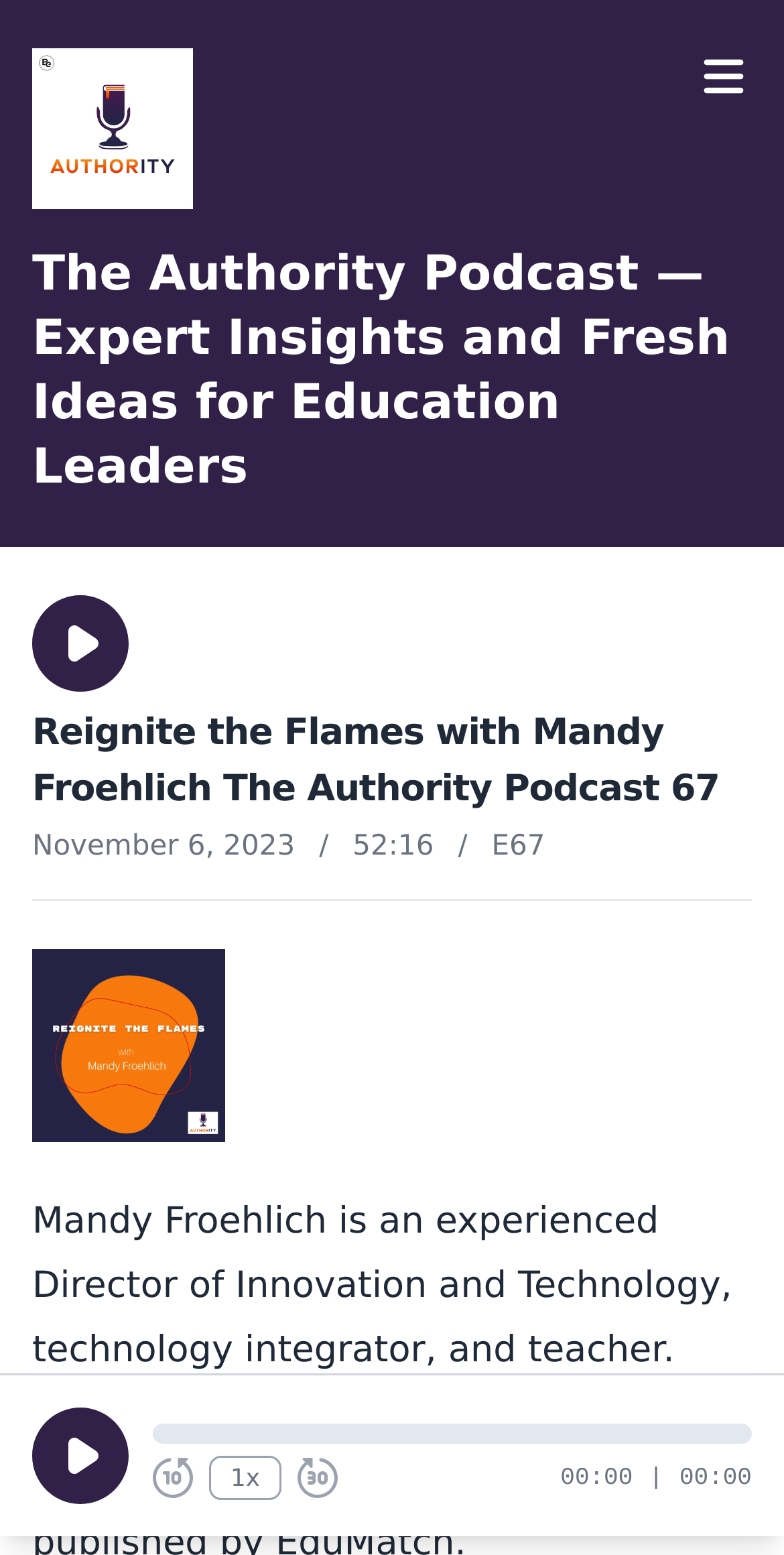Provide the bounding box for the UI element matching this description: "fast forward".

[0.379, 0.938, 0.431, 0.963]